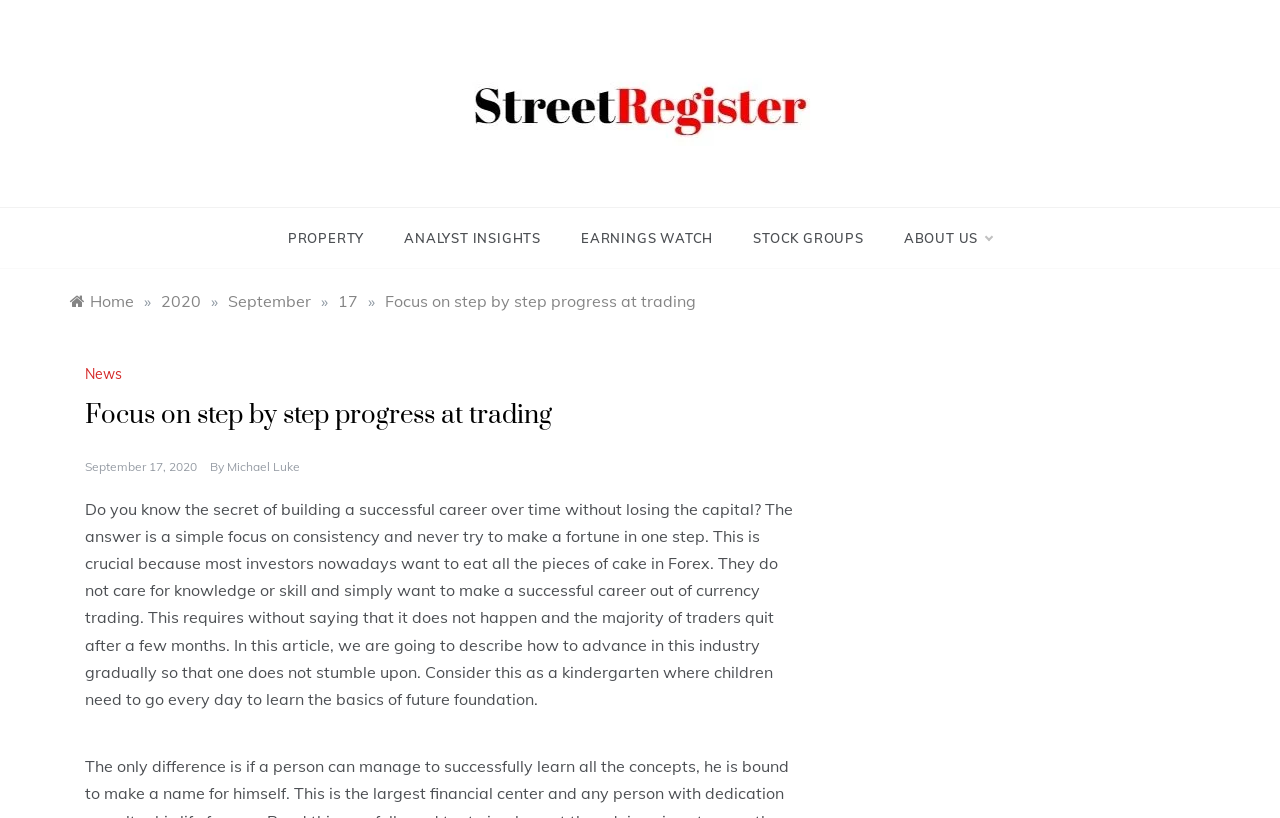Can you find the bounding box coordinates for the element that needs to be clicked to execute this instruction: "Click on the 'PROPERTY' link"? The coordinates should be given as four float numbers between 0 and 1, i.e., [left, top, right, bottom].

[0.225, 0.254, 0.3, 0.328]